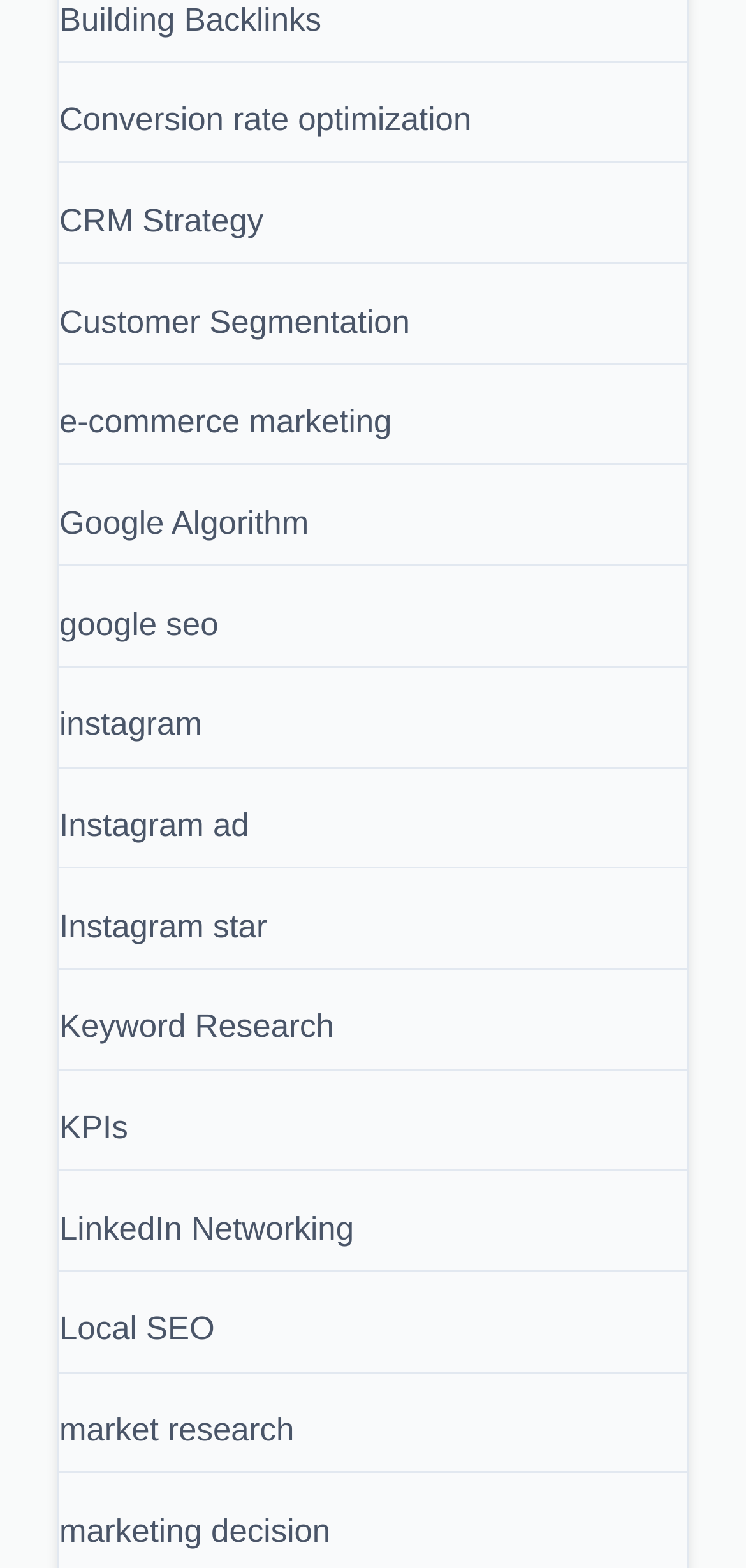What is the last topic on the webpage?
Examine the screenshot and reply with a single word or phrase.

marketing decision